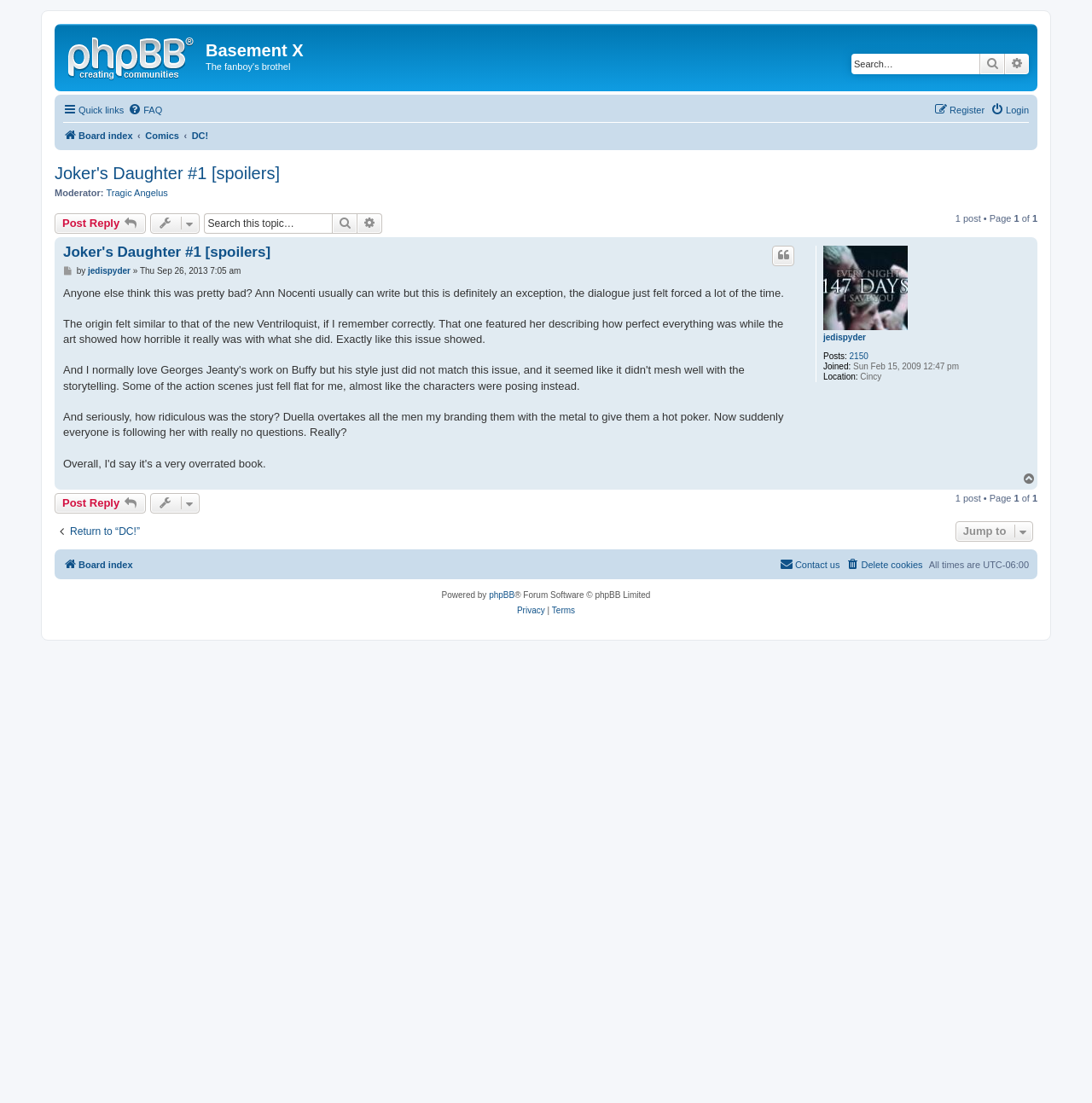Pinpoint the bounding box coordinates of the element that must be clicked to accomplish the following instruction: "Post reply". The coordinates should be in the format of four float numbers between 0 and 1, i.e., [left, top, right, bottom].

[0.05, 0.447, 0.133, 0.466]